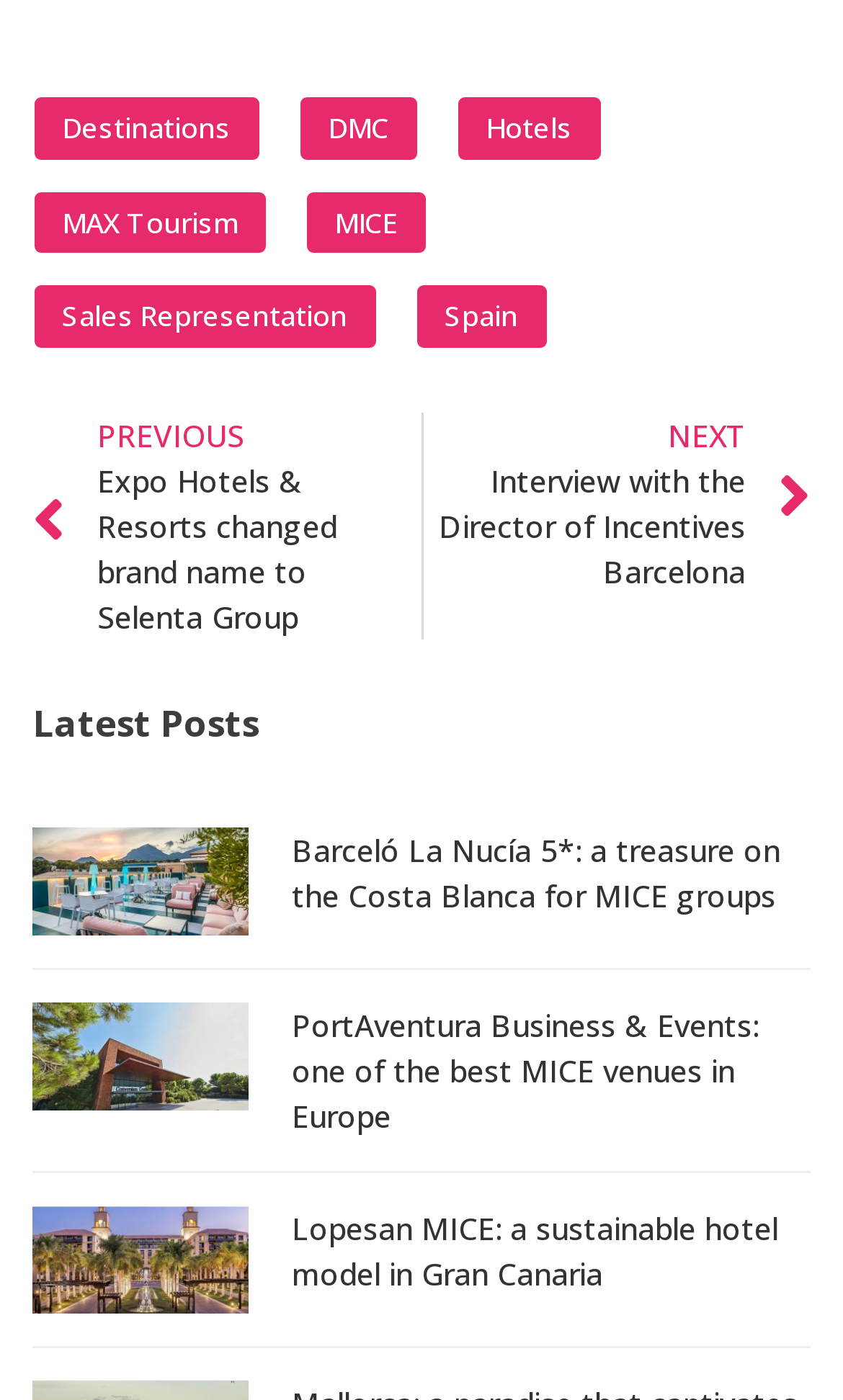How many links are there in the top navigation?
Using the image, provide a concise answer in one word or a short phrase.

5